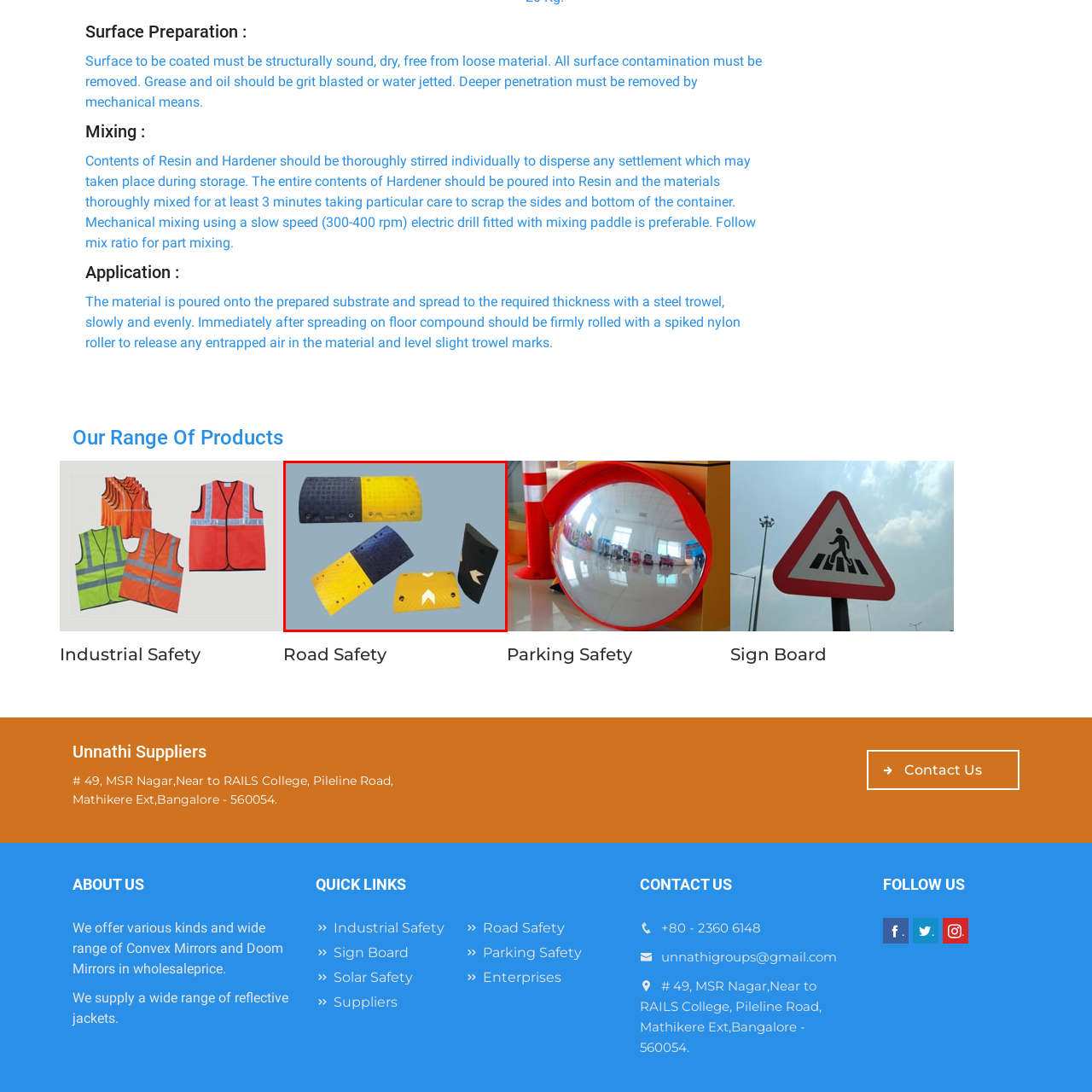Consider the image within the red frame and reply with a brief answer: What is the category of this product?

Road Safety